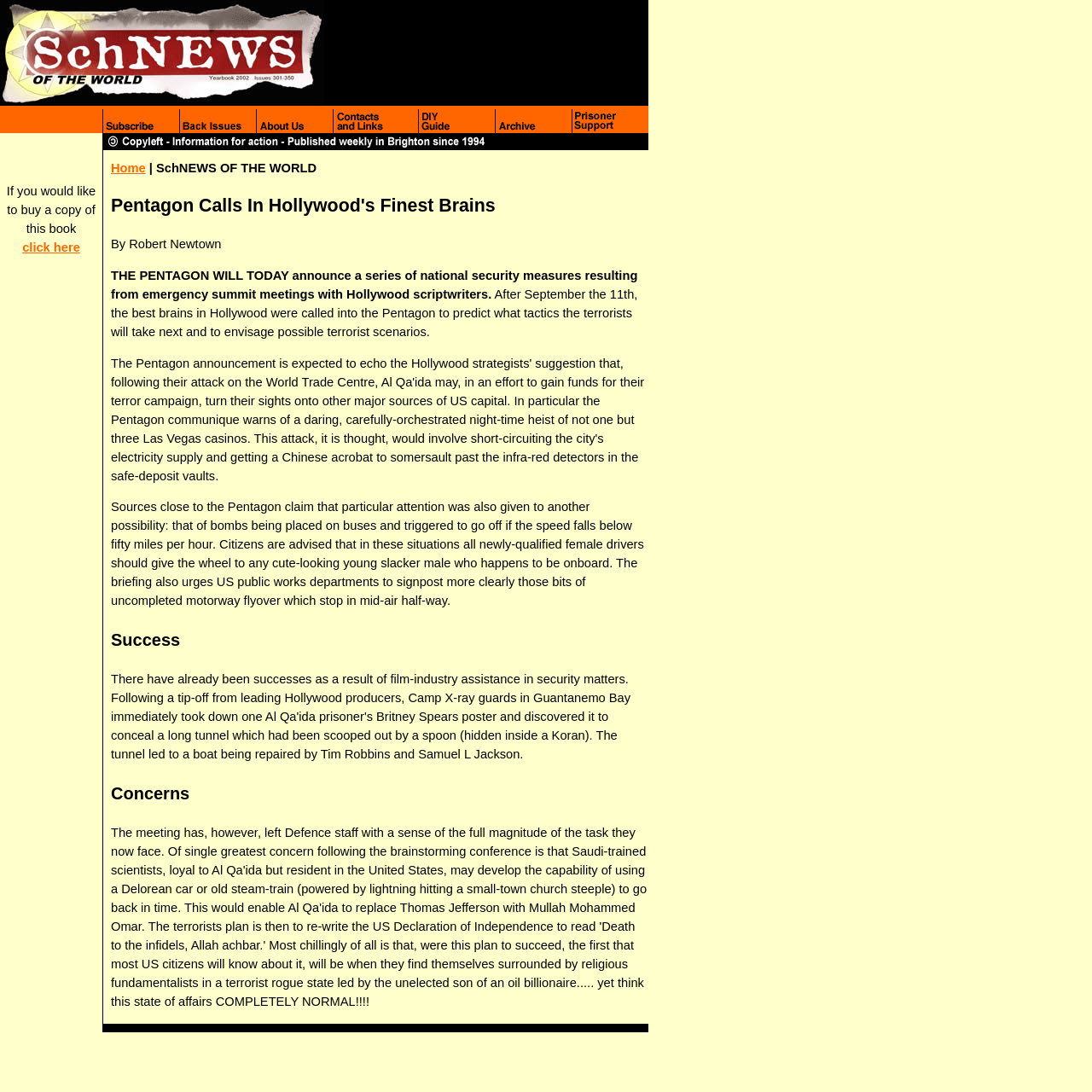Identify the bounding box coordinates for the element you need to click to achieve the following task: "Read the article about Pentagon Calls In Hollywood's Finest Brains". The coordinates must be four float values ranging from 0 to 1, formatted as [left, top, right, bottom].

[0.094, 0.138, 0.594, 0.945]